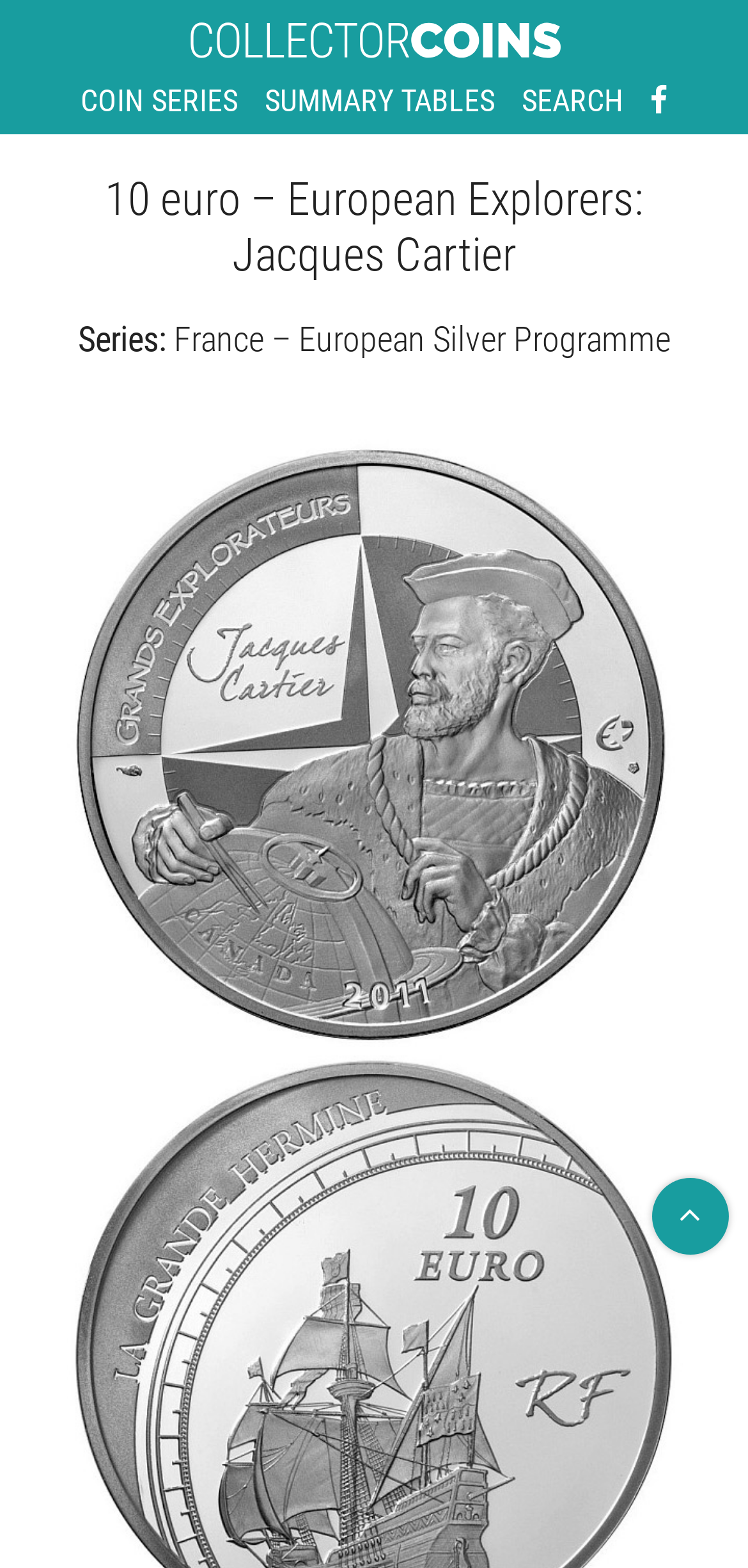What is the series of the 10 euro coin?
Please provide a single word or phrase based on the screenshot.

France – European Silver Programme